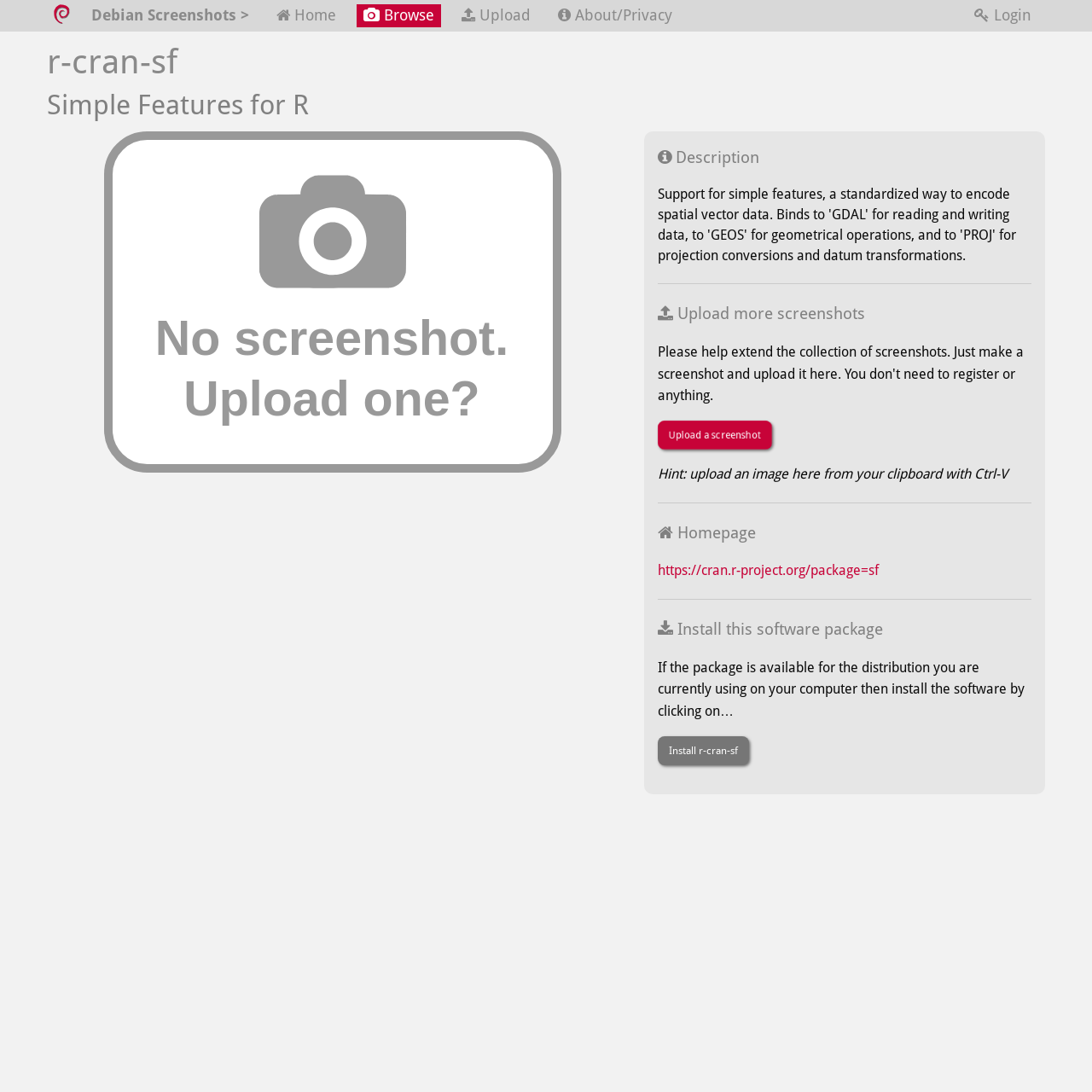Highlight the bounding box coordinates of the element you need to click to perform the following instruction: "Go to Debian Screenshots homepage."

[0.077, 0.004, 0.234, 0.025]